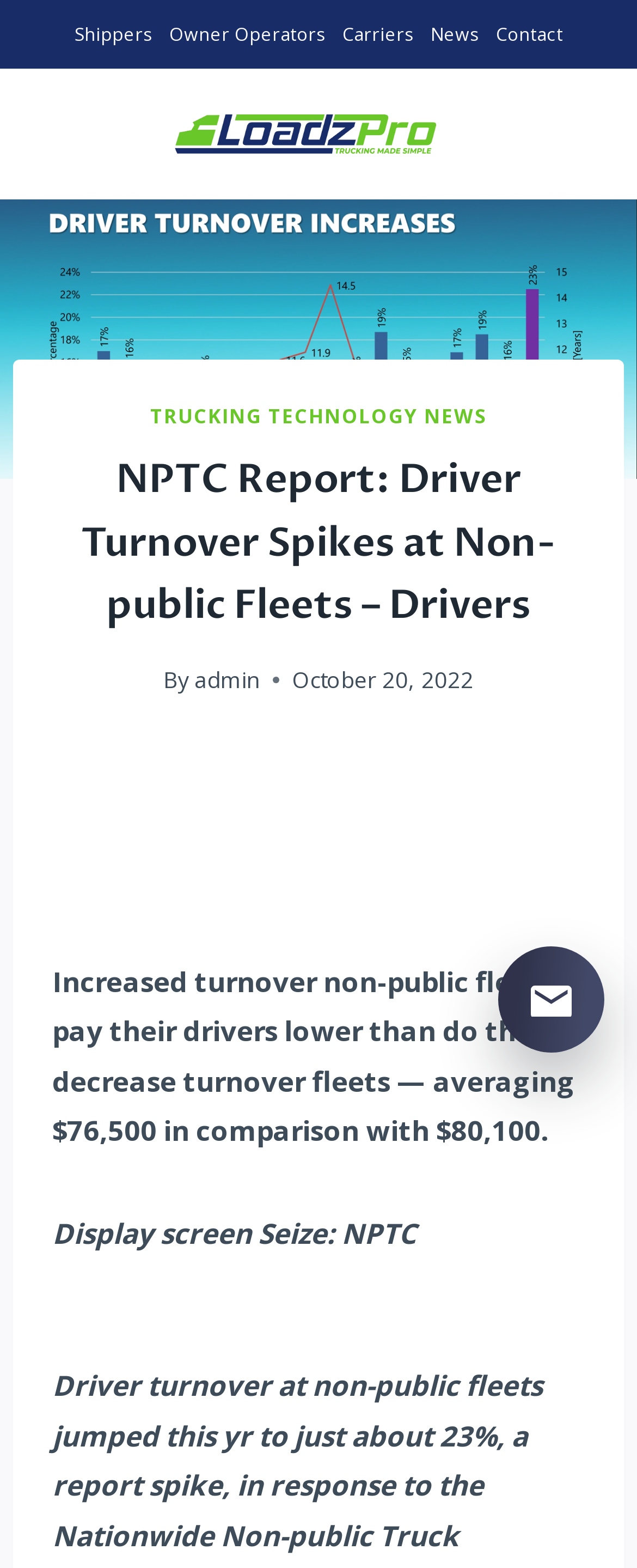Please determine the bounding box coordinates of the element's region to click for the following instruction: "Read TRUCKING TECHNOLOGY NEWS".

[0.236, 0.256, 0.764, 0.273]